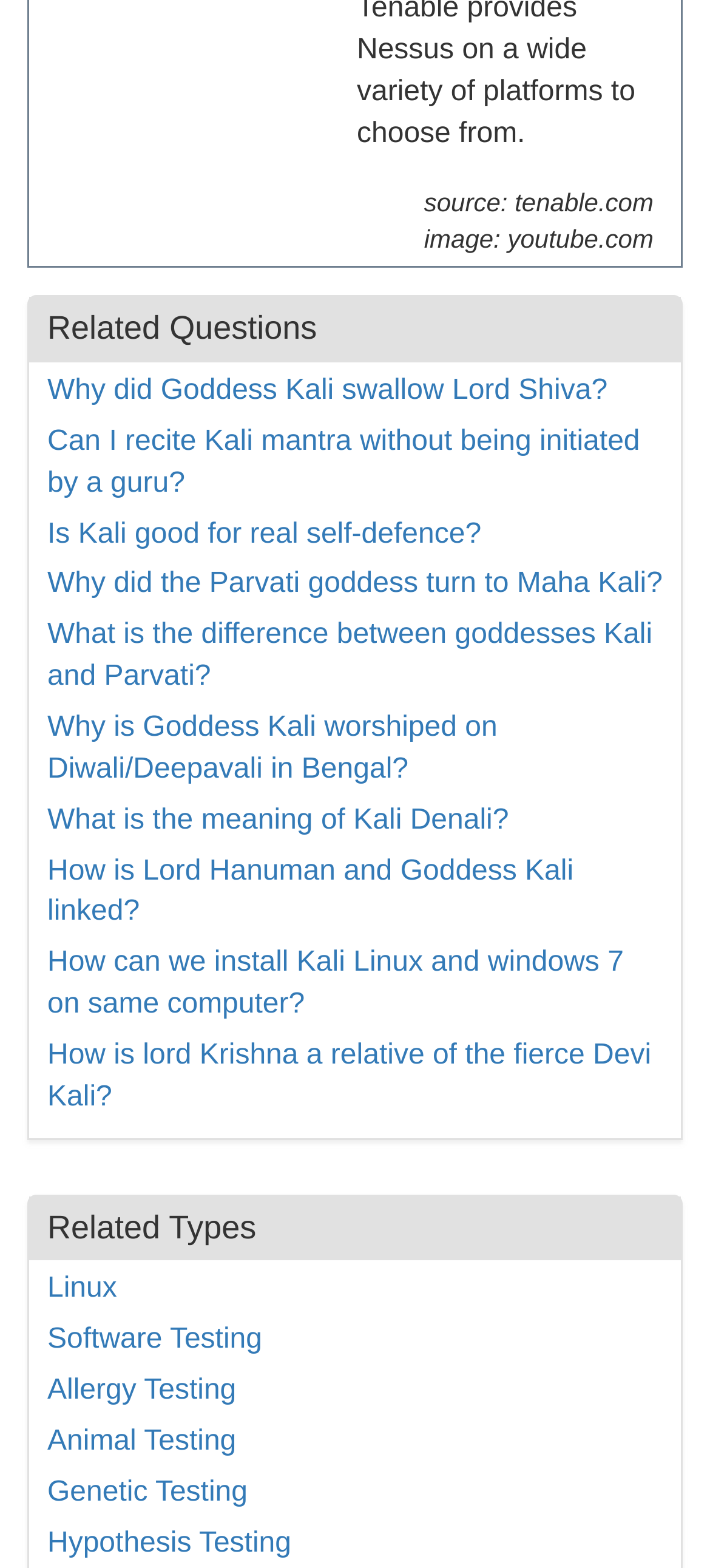What is the topic of the related questions?
Please respond to the question with a detailed and thorough explanation.

I analyzed the text content of the link elements under the 'Related Questions' heading and found that most of them are related to Goddess Kali, a Hindu deity.